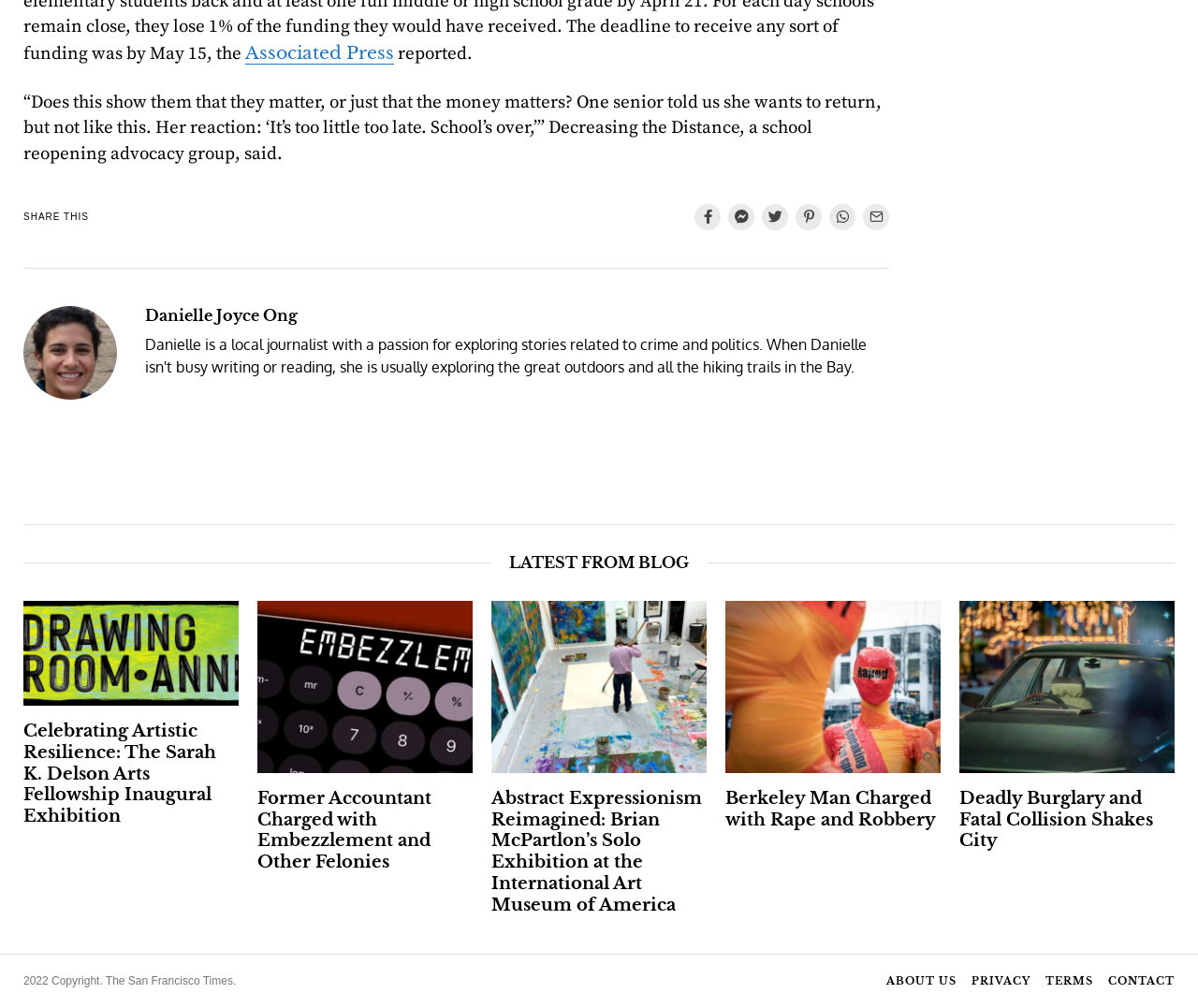What is the topic of the article with the image of a man in an orange crew neck shirt?
Provide a concise answer using a single word or phrase based on the image.

Berkeley Man Charged with Rape and Robbery